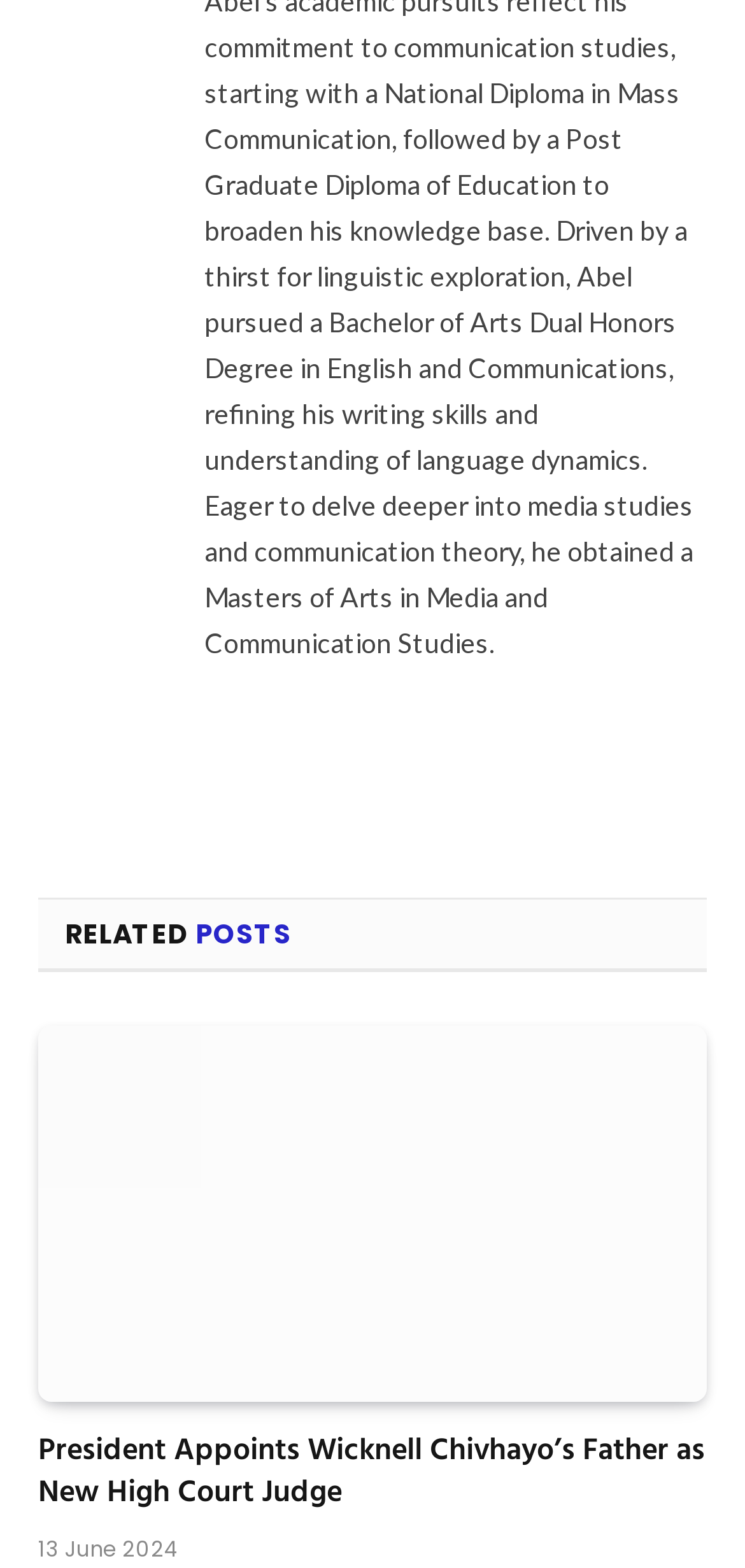Give a concise answer using only one word or phrase for this question:
What type of content is presented in the webpage?

News articles